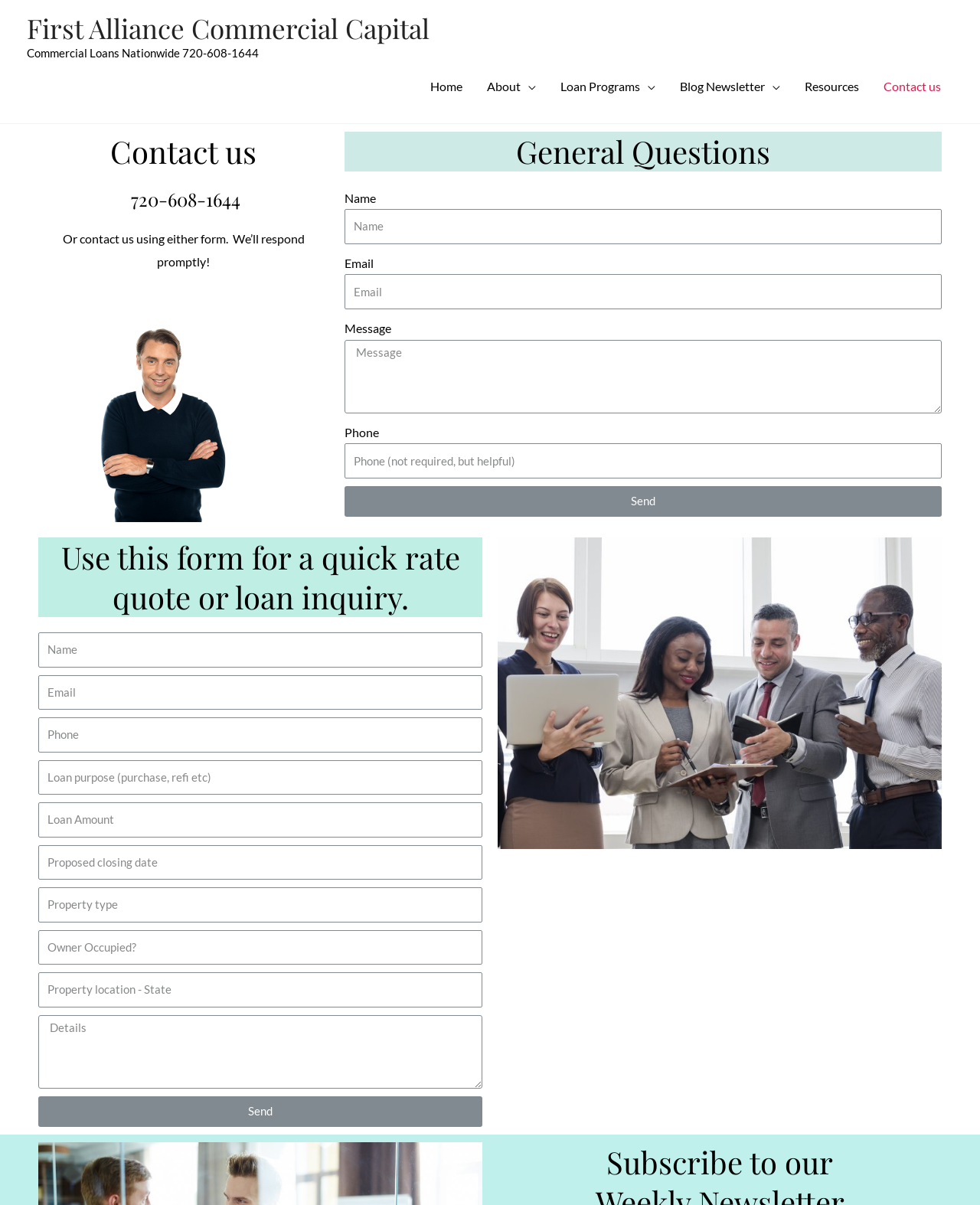Detail the webpage's structure and highlights in your description.

The webpage is about First Alliance Commercial Capital, a company that provides commercial real estate loans nationwide. At the top left, there is a link to the company's homepage, accompanied by a static text displaying the company's phone number. 

Below the top section, there is a navigation menu with links to various pages, including Home, About, Loan Programs, Blog Newsletter, Resources, and Contact us. The Contact us page is currently focused.

On the Contact us page, there are two sections. The first section has a heading "Contact us" and displays the company's phone number. Below it, there is a static text encouraging users to contact the company using either form, and they will respond promptly.

The second section has a heading "General Questions" and contains a form with five input fields: Name, Email, Message, Phone, and a Send button. 

To the left of the General Questions form, there is another section with a heading that invites users to use the form for a quick rate quote or loan inquiry. This section has a separate form with eight input fields: Name, Email, Phone, Loan purpose, Loan Amount, Proposed closing date, Property type, and Property location - State, followed by a Details field and a Send button.